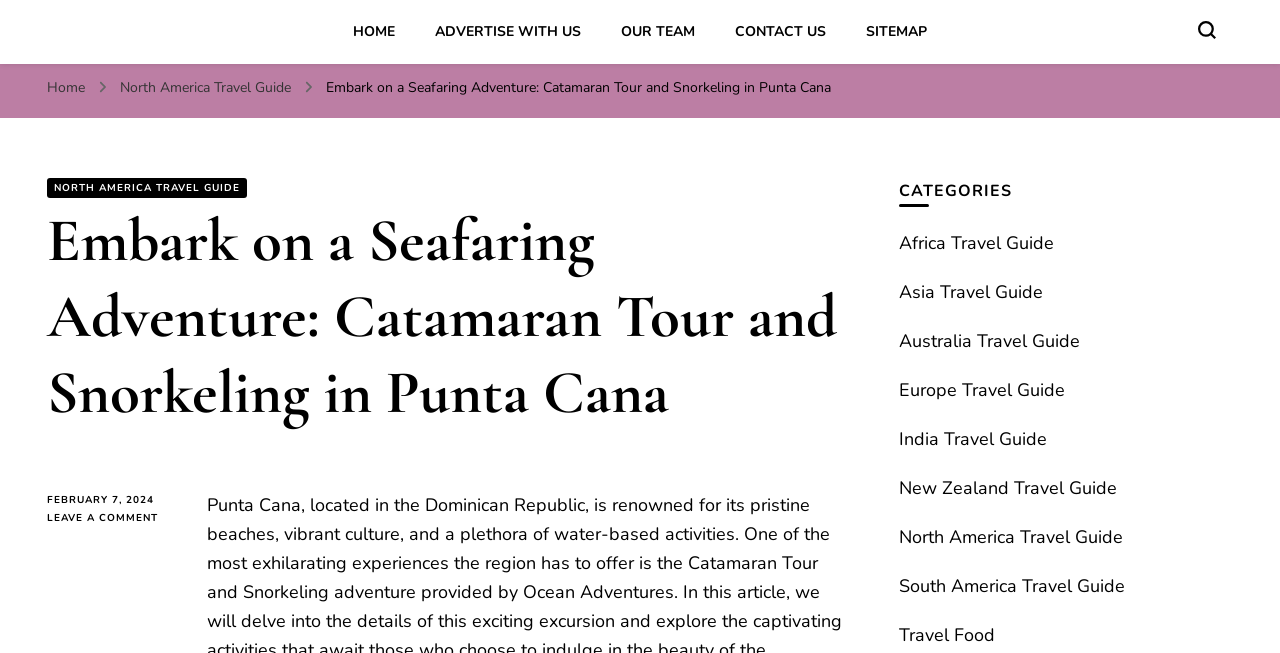Convey a detailed summary of the webpage, mentioning all key elements.

The webpage is a travel guide focused on a catamaran tour and snorkeling adventure in Punta Cana. At the top left, there is a link to "Travel World For Fun" and a static text "Travel Guide | Travel Tips | Travel World | Travel Information". Below this, there is a navigation menu with links to "HOME", "ADVERTISE WITH US", "OUR TEAM", "CONTACT US", and "SITEMAP". 

To the right of the navigation menu, there is a search form toggle button with an image. Below the navigation menu, there are links to "Home" and "North America Travel Guide" on the left, and a prominent link to the main article "Embark on a Seafaring Adventure: Catamaran Tour and Snorkeling in Punta Cana" on the right. 

The main article has a heading with the same title, and below it, there is a link to the date "FEBRUARY 7, 2024" and a link to "LEAVE A COMMENT ON EMBARK ON A SEAFARING ADVENTURE: CATAMARAN TOUR AND SNORKELING IN PUNTA CANA". 

On the right side of the page, there is a section titled "CATEGORIES" with links to various travel guides, including Africa, Asia, Australia, Europe, India, New Zealand, North America, South America, and Travel Food.